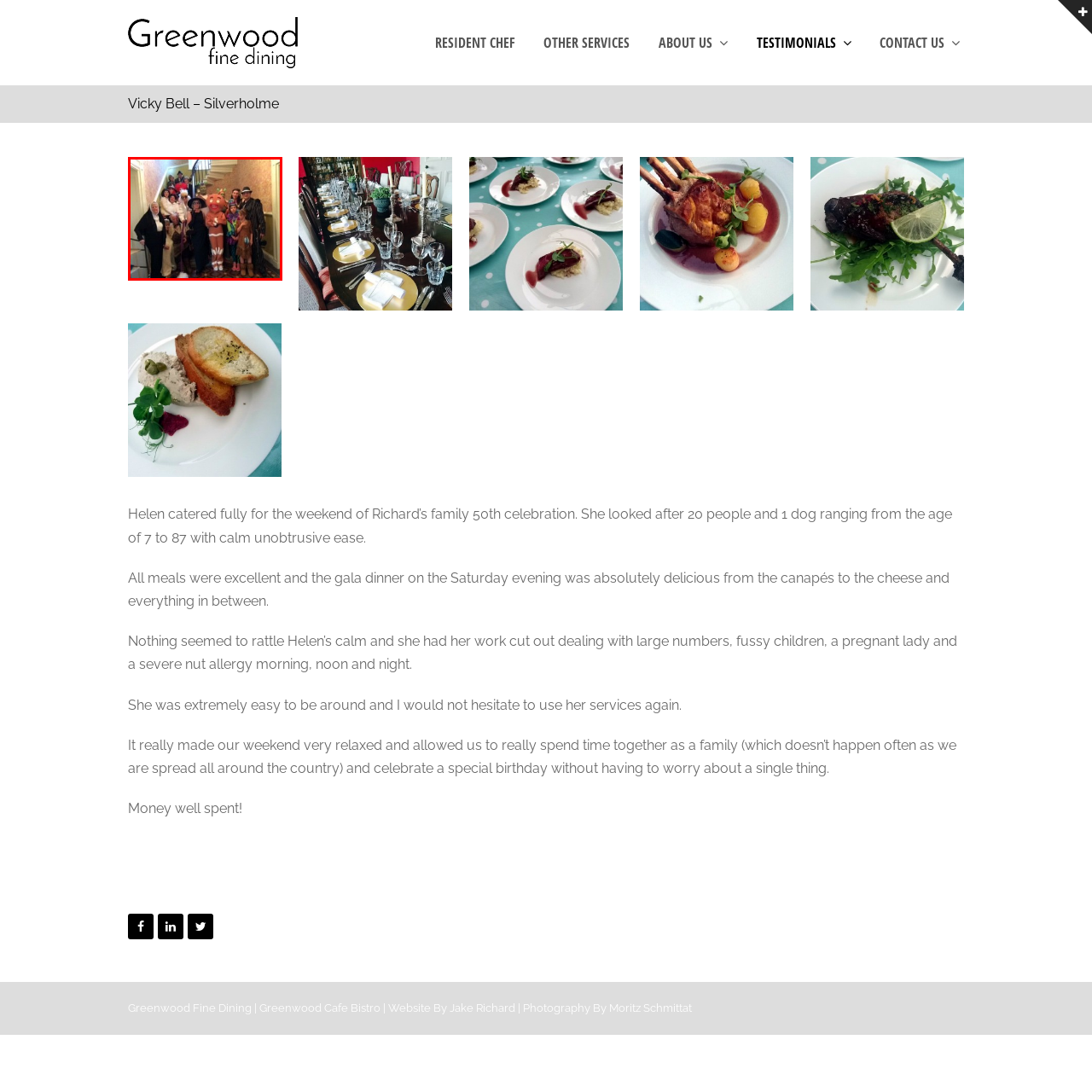Give a detailed account of the picture within the red bounded area.

The image captures a lively and colorful gathering of individuals dressed in various costumes, suggesting a festive celebration or themed event. Central to the group is a person in a gingerbread costume, clearly a standout character, while others take on diverse roles ranging from whimsical to classic. The setting appears to be an elegant stairway, adorned with a vintage wallpaper that adds a charming backdrop to the scene. The diverse assortment of costumes hints at a creative theme, with attendees expressing their individuality and a shared sense of joy. This photograph embodies a moment of camaraderie and celebration, reflecting the fun spirit of the occasion.